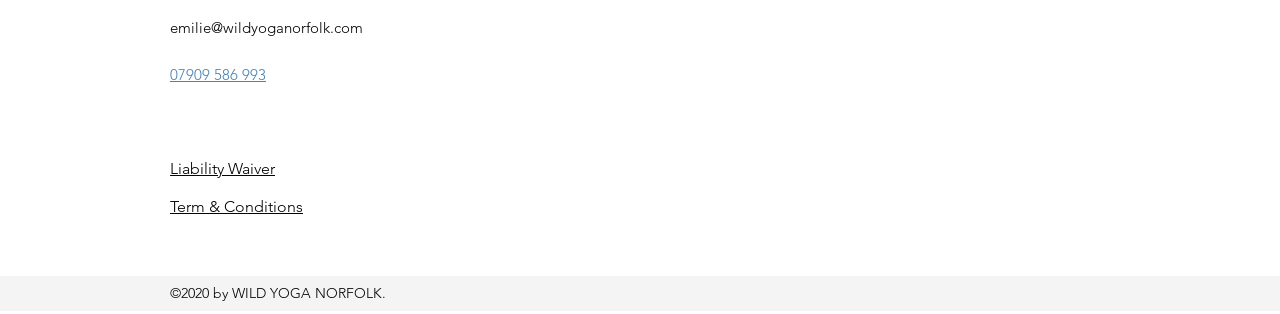Look at the image and answer the question in detail:
What is the name of the iframe content?

The iframe content is located in the middle of the webpage, and its name is 'Embedded Content', which is indicated by the iframe element's description.